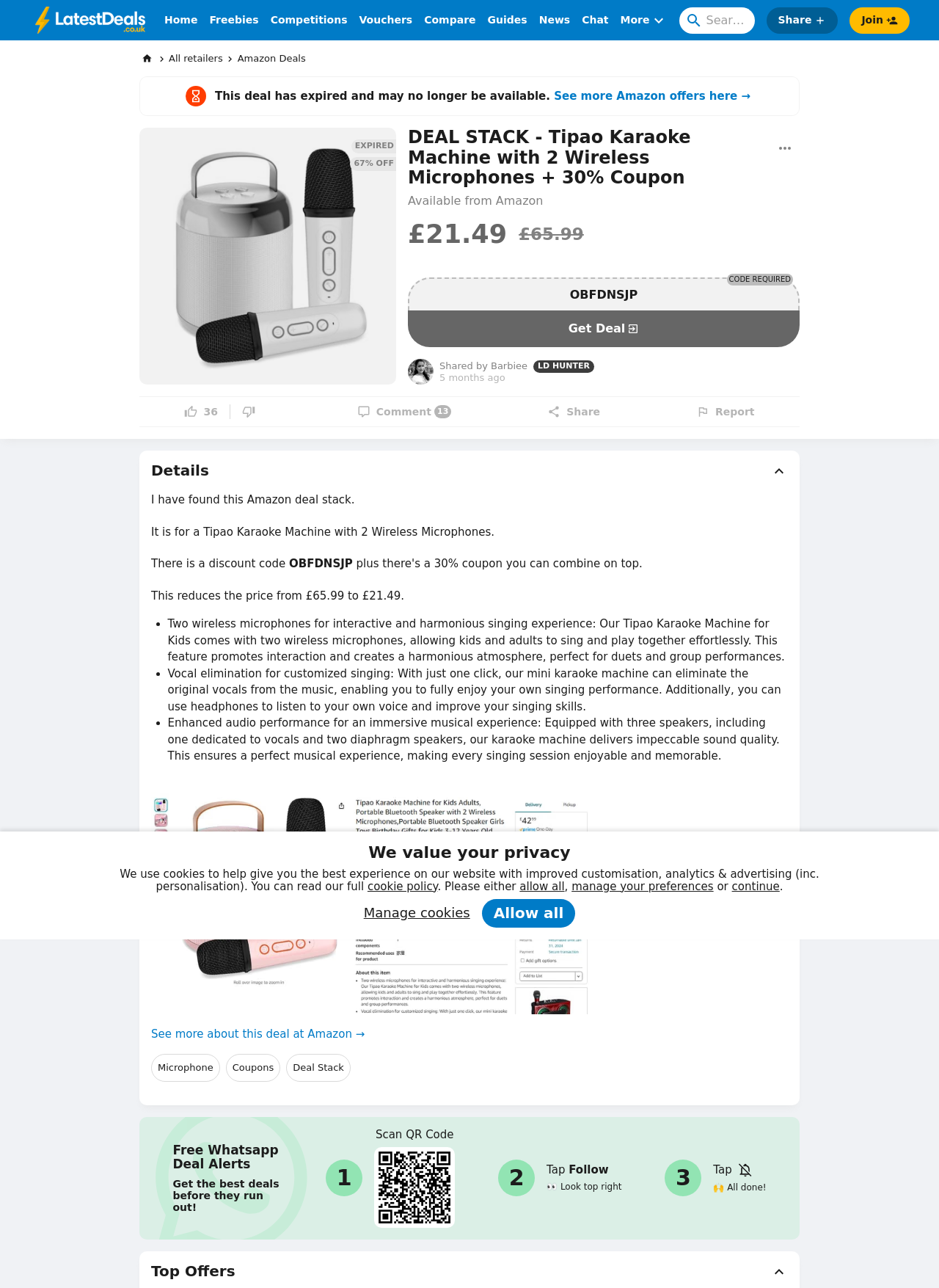Pinpoint the bounding box coordinates of the element you need to click to execute the following instruction: "Search for a deal". The bounding box should be represented by four float numbers between 0 and 1, in the format [left, top, right, bottom].

[0.723, 0.005, 0.804, 0.026]